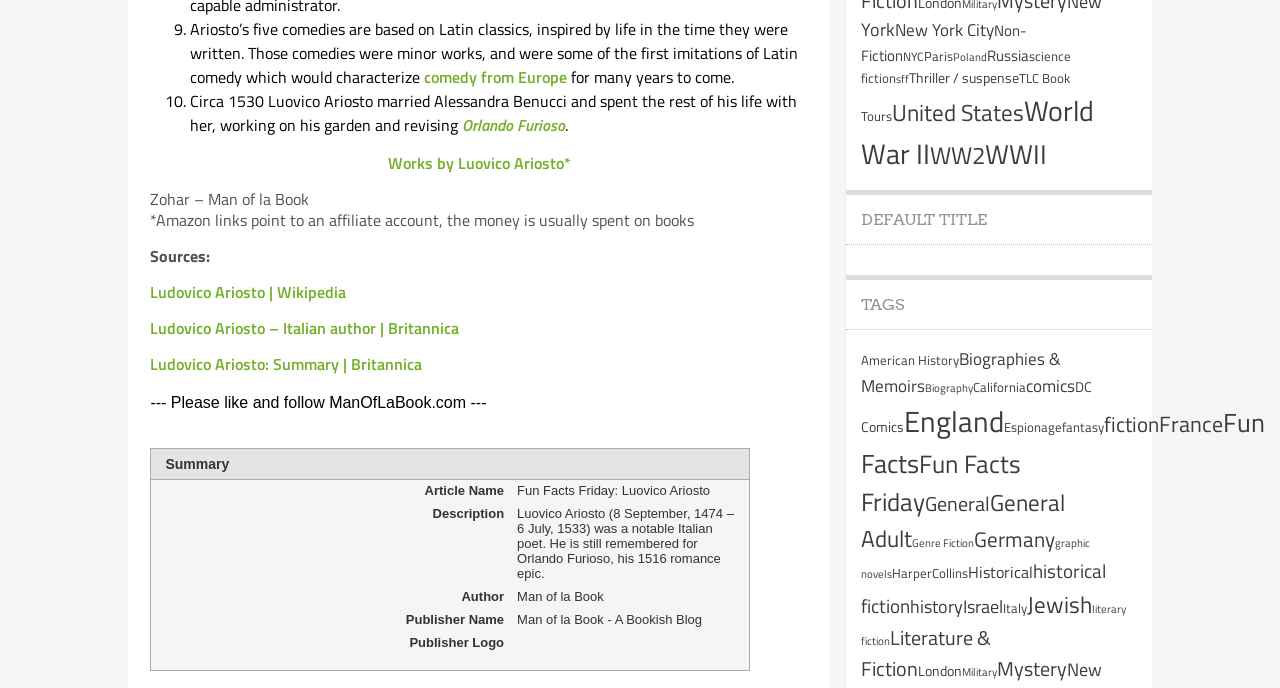How many items are in the 'World War II' category?
Look at the image and provide a short answer using one word or a phrase.

258 items